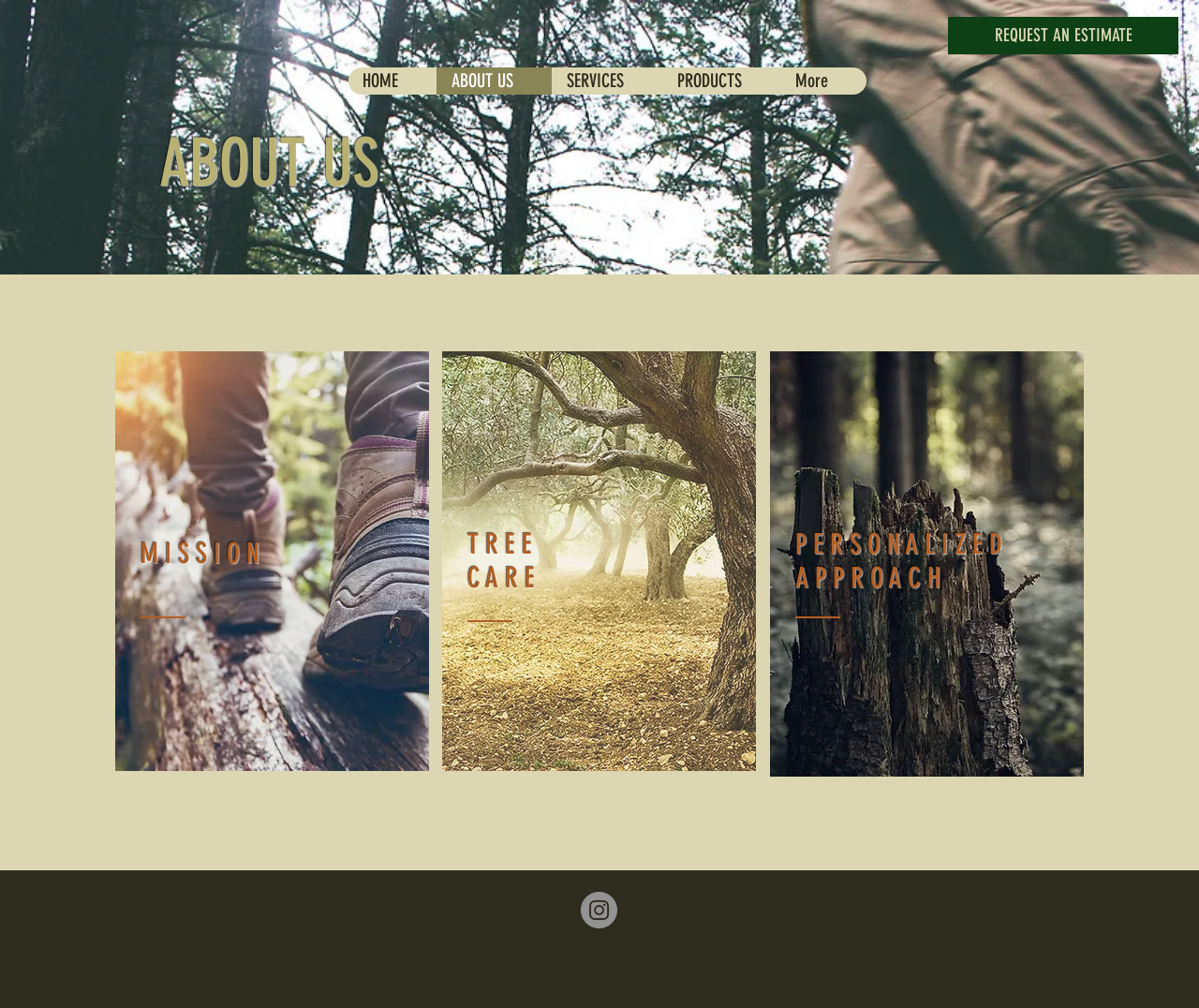Using the description "ABOUT US", predict the bounding box of the relevant HTML element.

[0.364, 0.067, 0.46, 0.094]